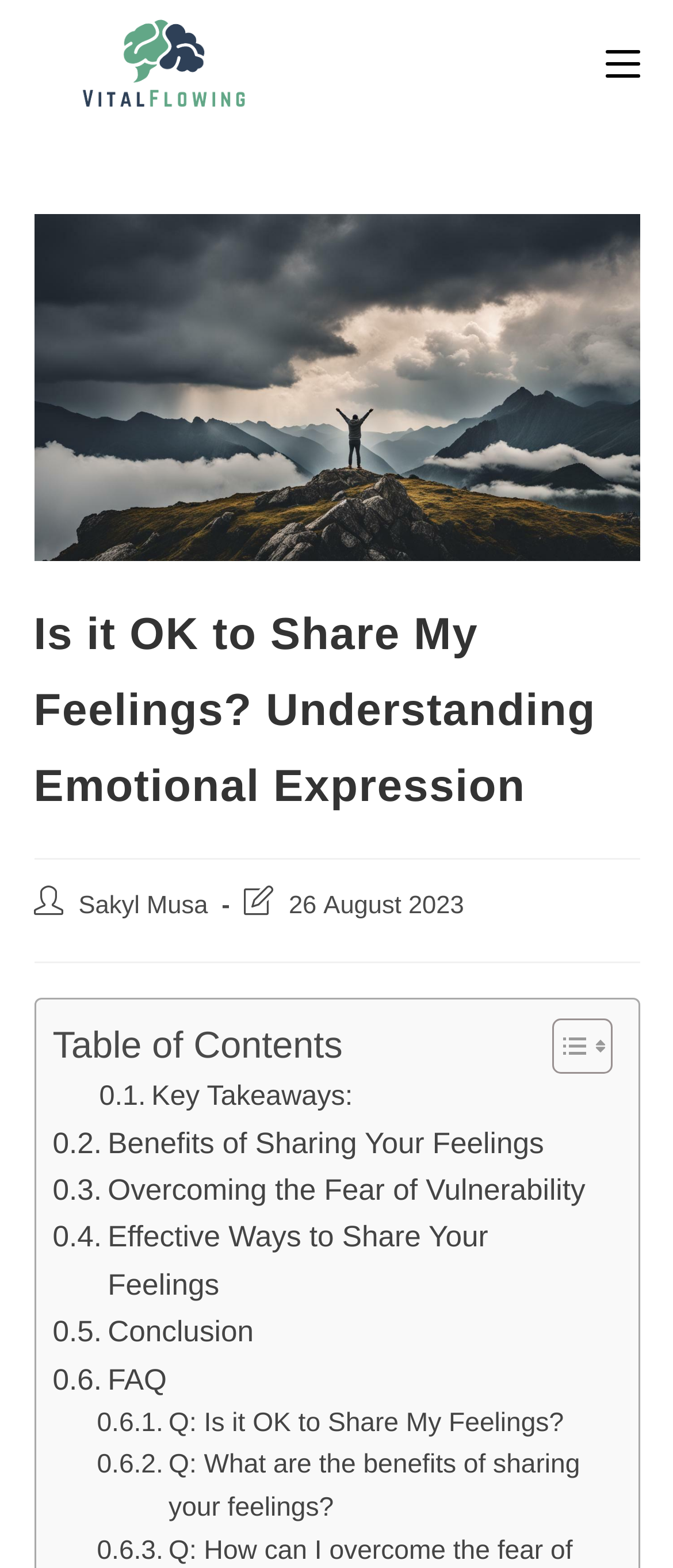Calculate the bounding box coordinates of the UI element given the description: "Sakyl Musa".

[0.117, 0.569, 0.309, 0.587]